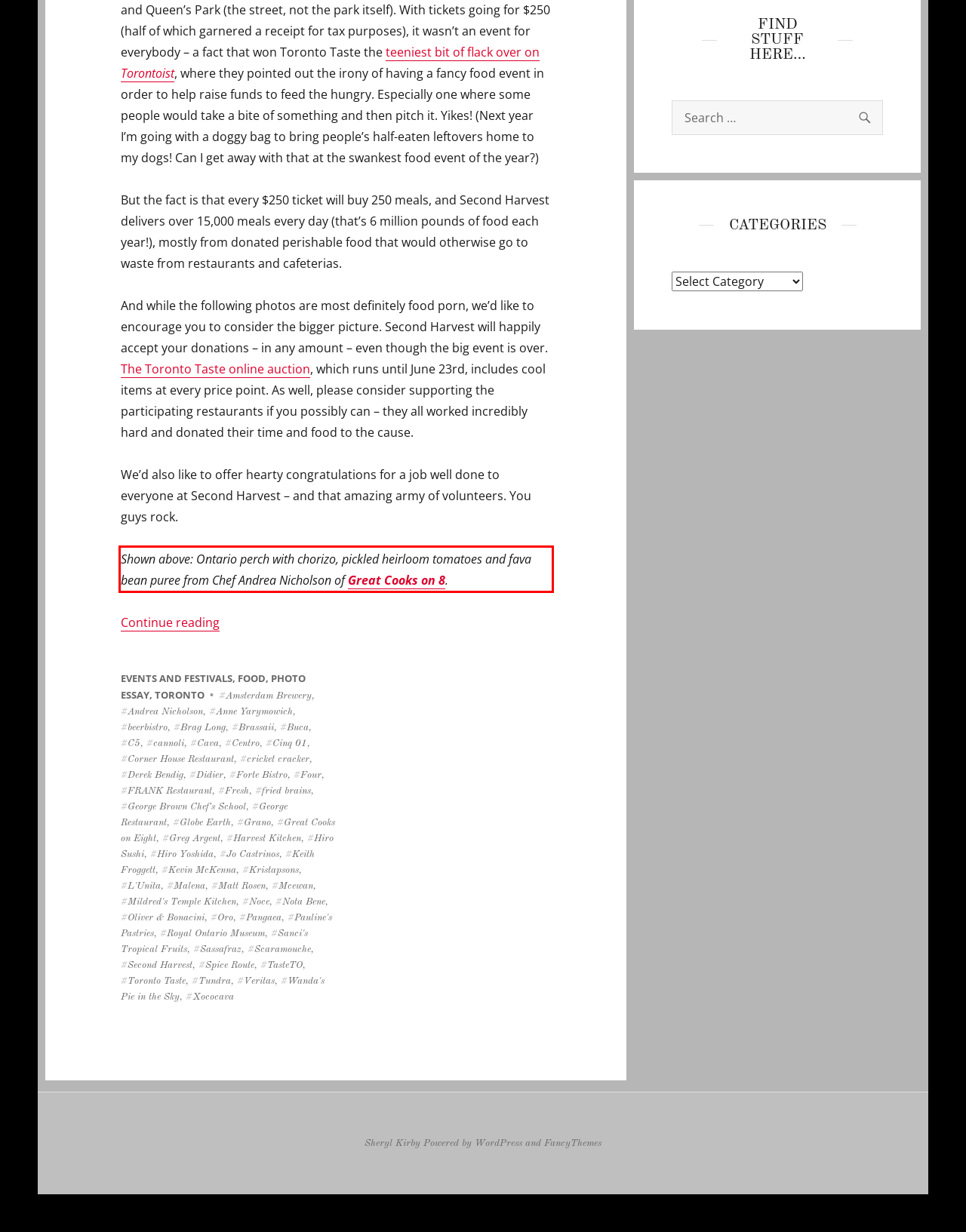Please look at the screenshot provided and find the red bounding box. Extract the text content contained within this bounding box.

Shown above: Ontario perch with chorizo, pickled heirloom tomatoes and fava bean puree from Chef Andrea Nicholson of Great Cooks on 8.